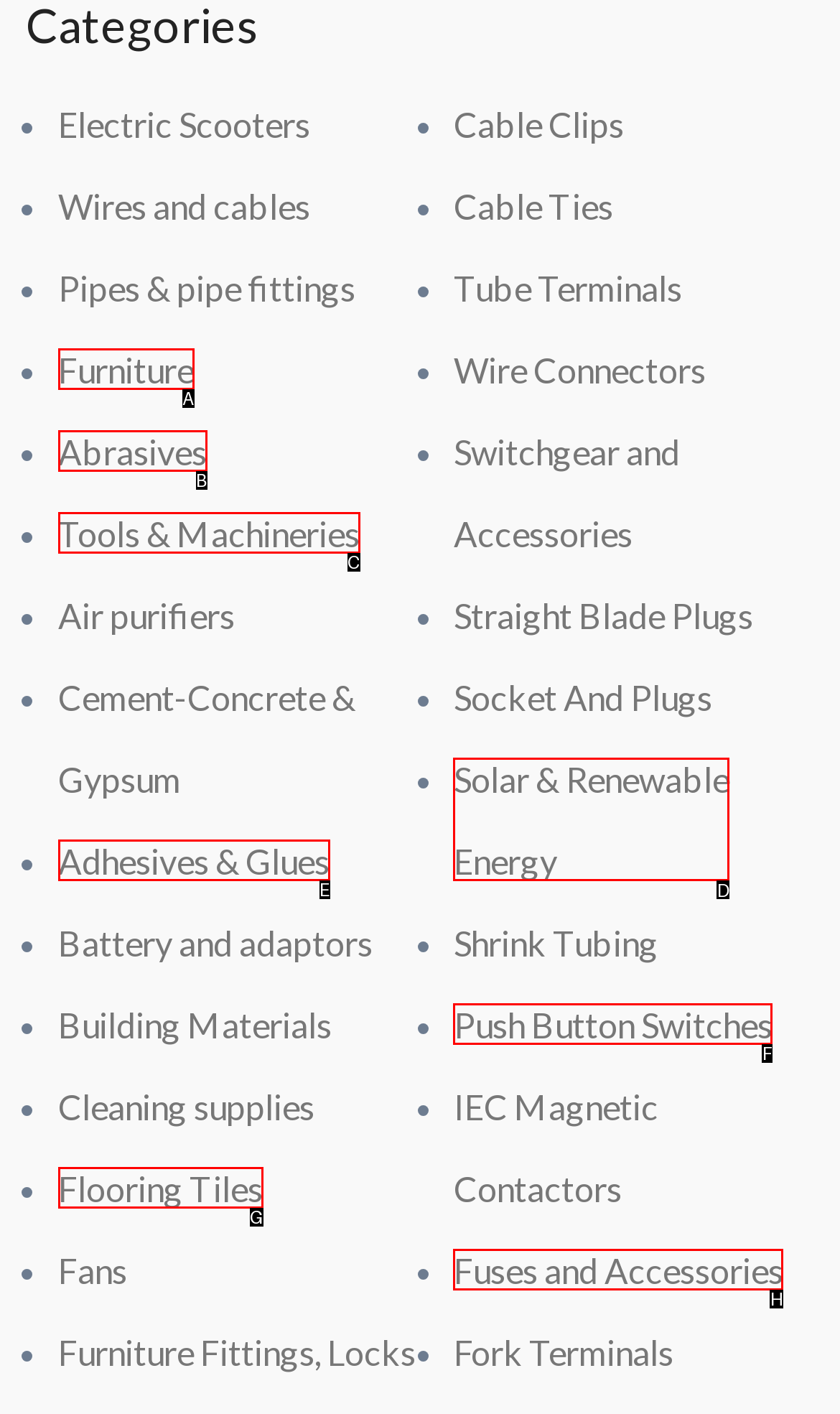Choose the UI element you need to click to carry out the task: Learn about Solar & Renewable Energy.
Respond with the corresponding option's letter.

D